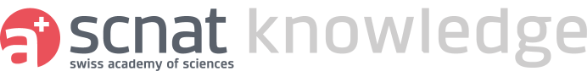Answer the following query with a single word or phrase:
What is the font color of the phrase 'swiss academy of sciences'?

lighter gray